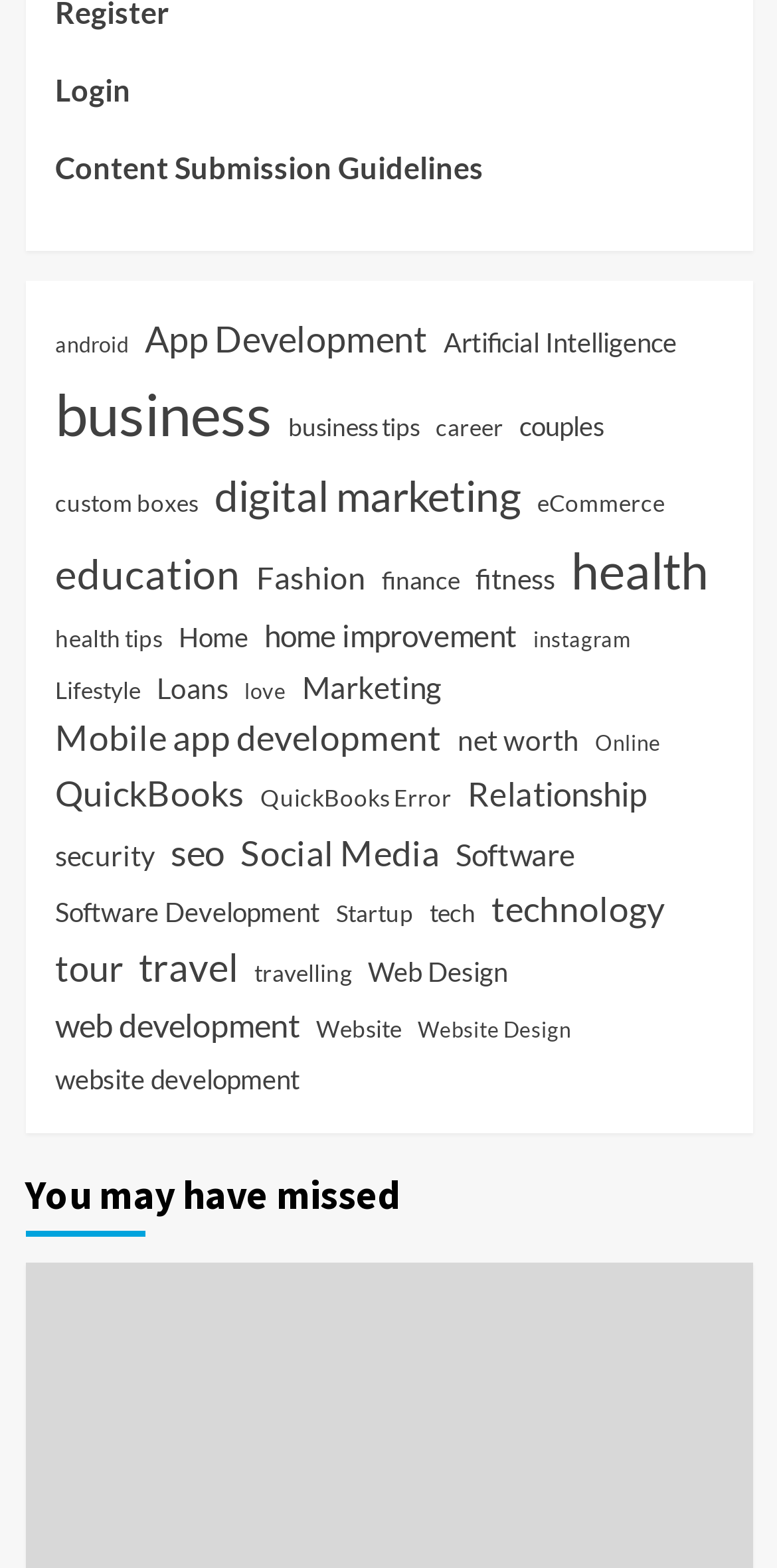Please find the bounding box coordinates of the element that you should click to achieve the following instruction: "Discover website development resources". The coordinates should be presented as four float numbers between 0 and 1: [left, top, right, bottom].

[0.071, 0.638, 0.386, 0.67]